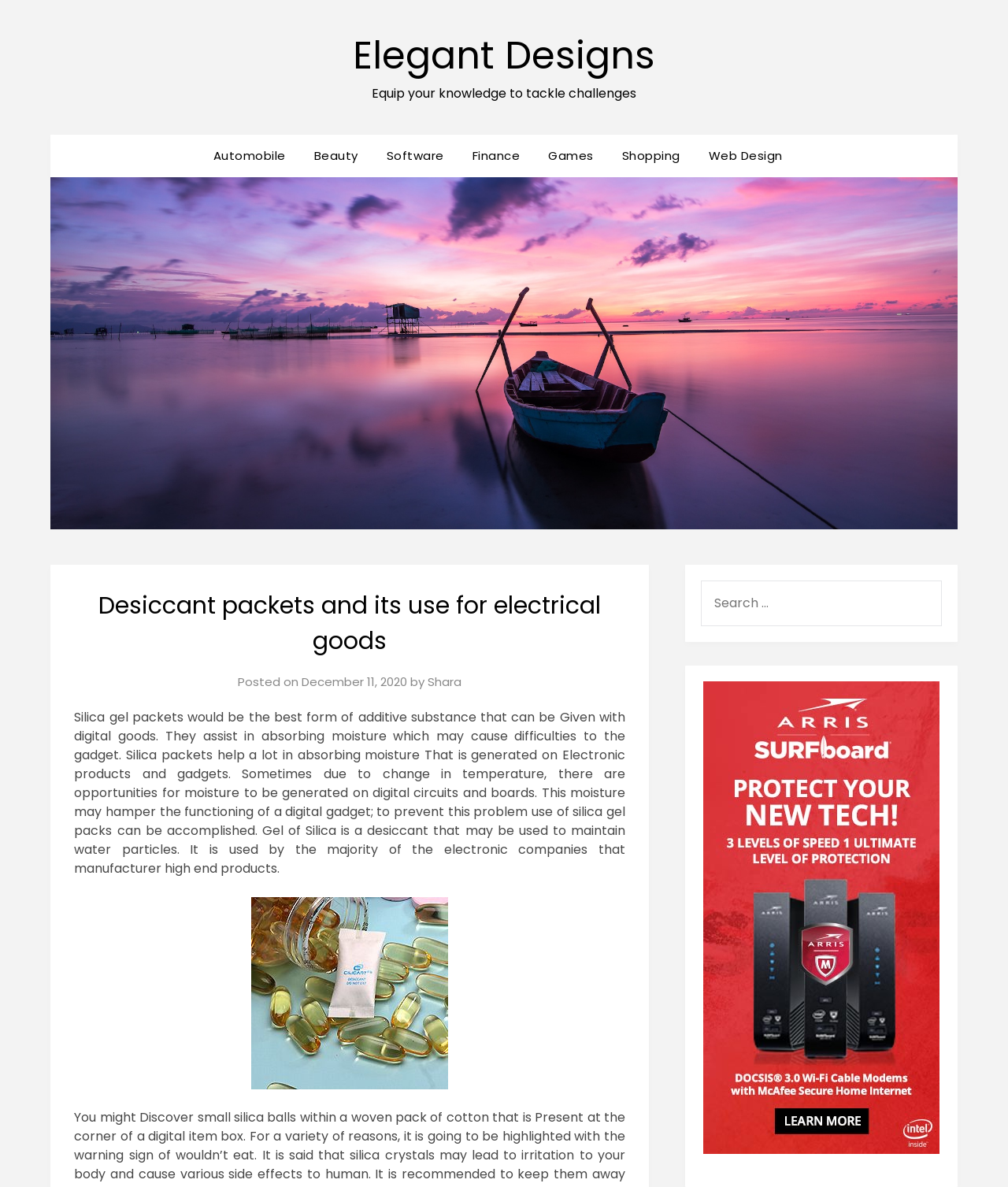Utilize the details in the image to thoroughly answer the following question: What is the purpose of silica gel packets?

According to the webpage, silica gel packets are used to absorb moisture that may cause difficulties to digital gadgets. They help in absorbing moisture generated on electronic products and gadgets, especially due to changes in temperature.